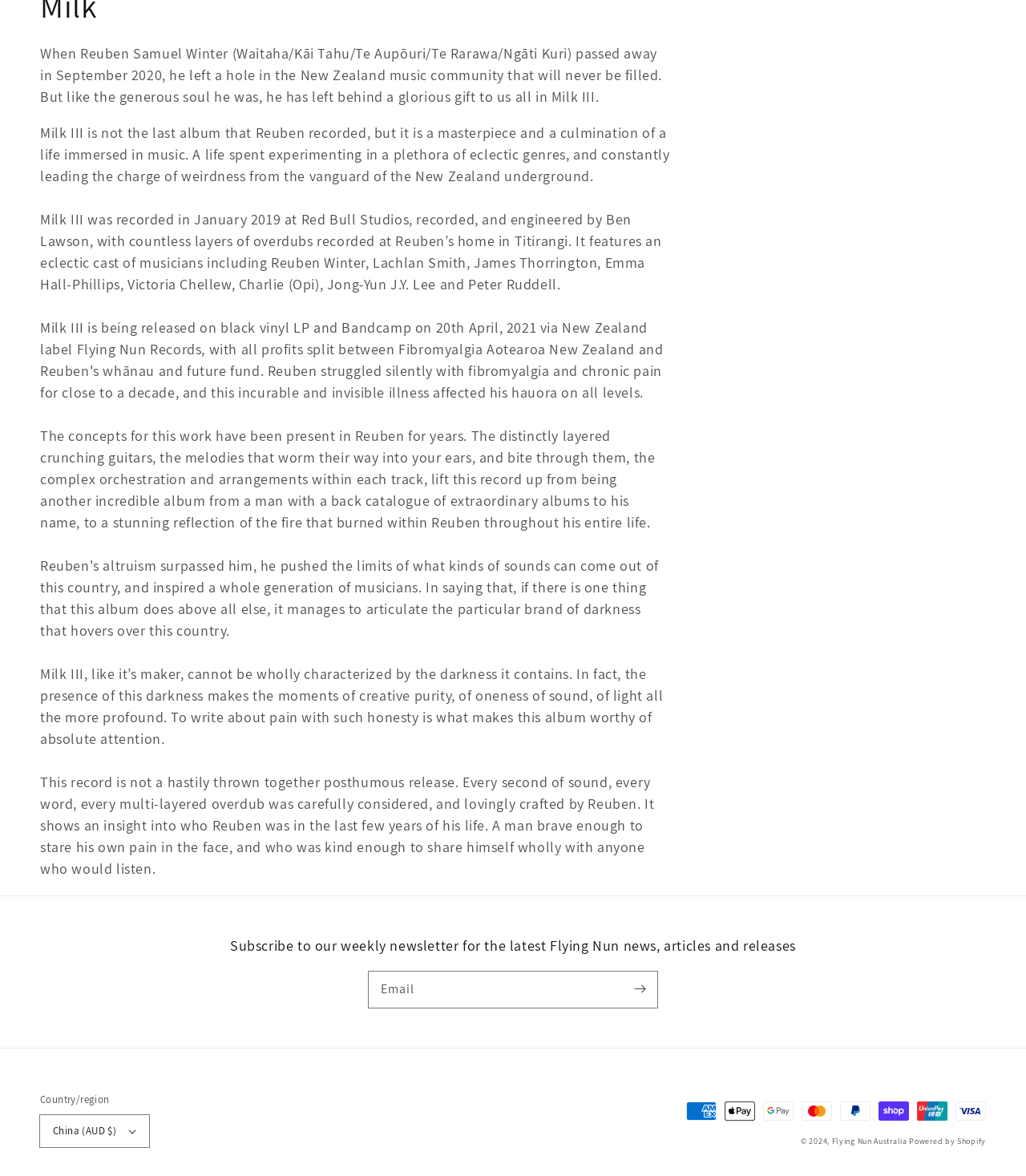Identify the bounding box of the HTML element described here: "parent_node: Email aria-label="Subscribe" name="commit"". Provide the coordinates as four float numbers between 0 and 1: [left, top, right, bottom].

[0.606, 0.826, 0.641, 0.856]